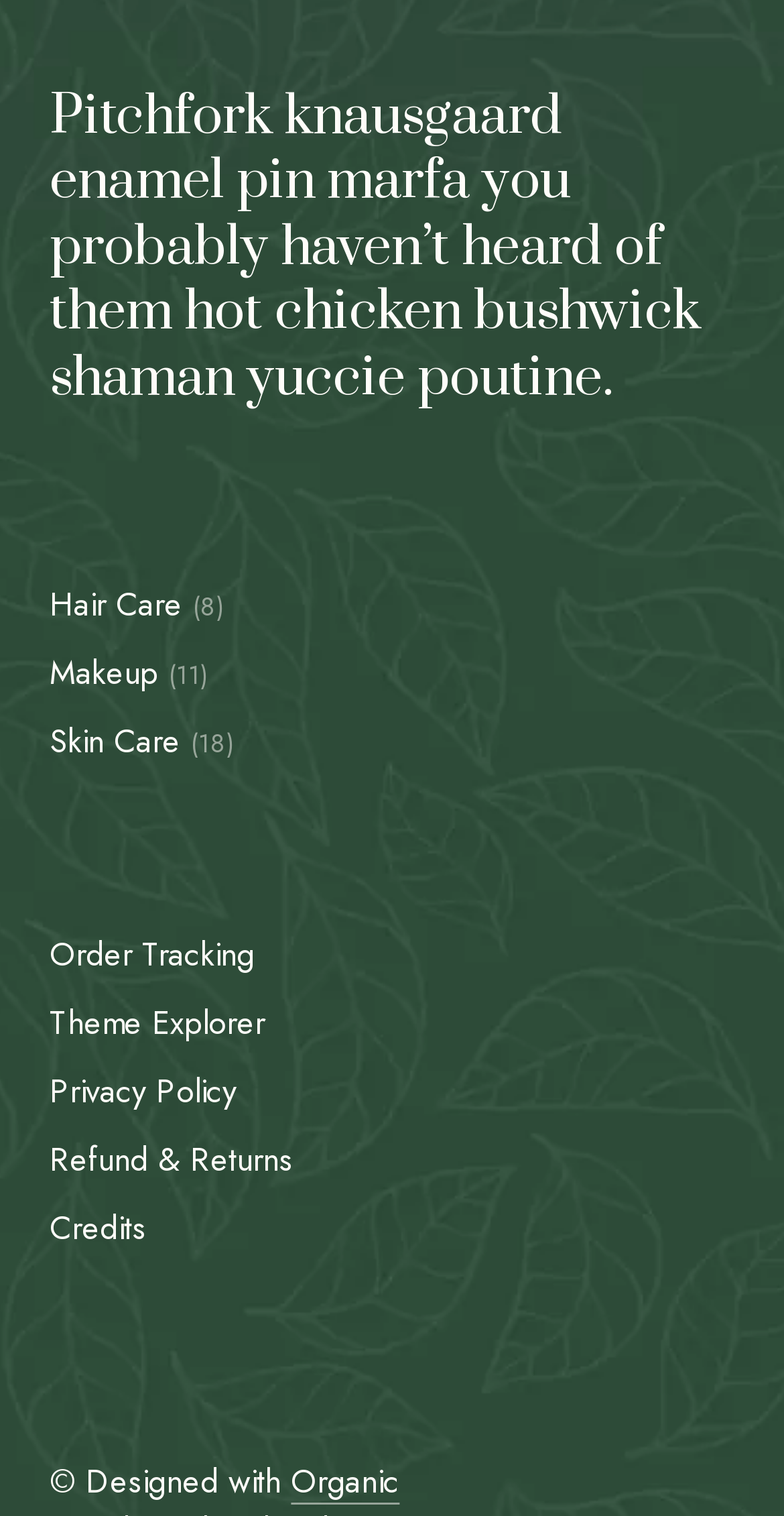What is the total number of products in makeup and skin care?
Please ensure your answer is as detailed and informative as possible.

I added the number of products in 'Makeup' (11) and 'Skin Care' (18) to get the total number of products, which is 29.